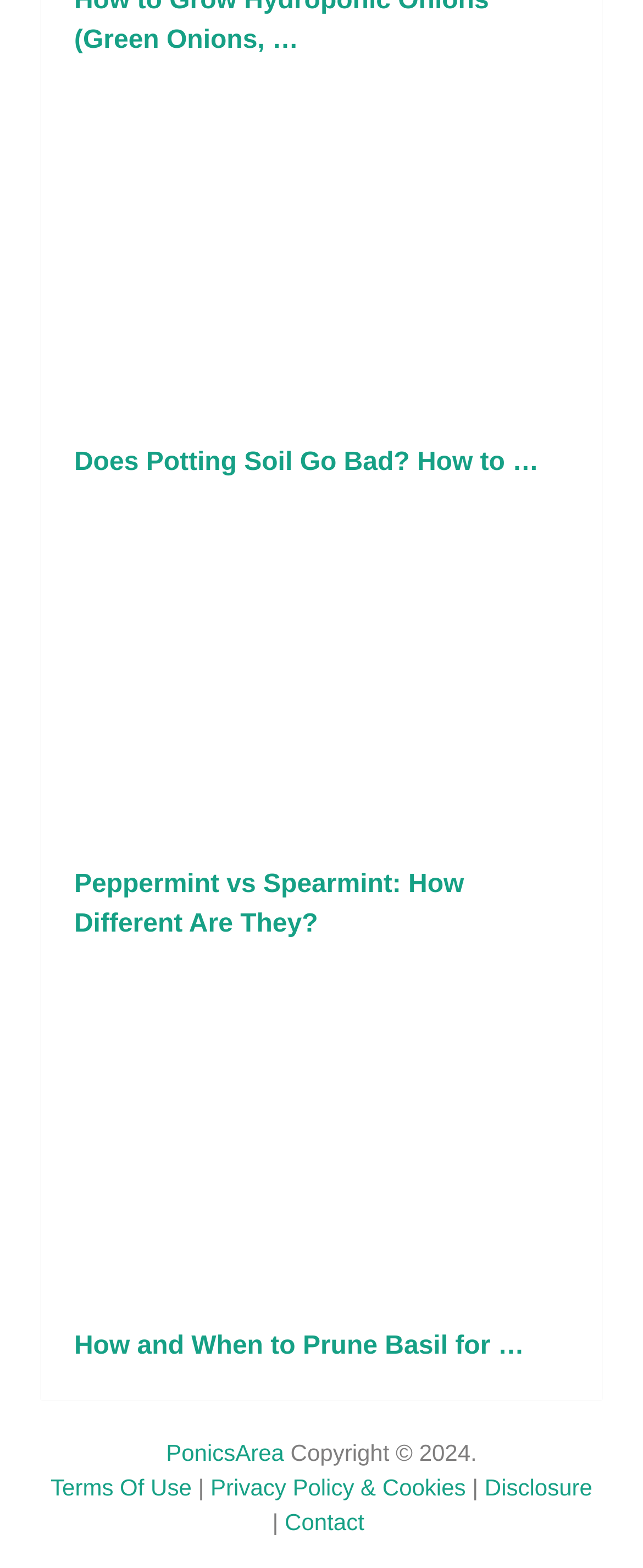Highlight the bounding box of the UI element that corresponds to this description: "Disclosure".

[0.754, 0.94, 0.921, 0.956]